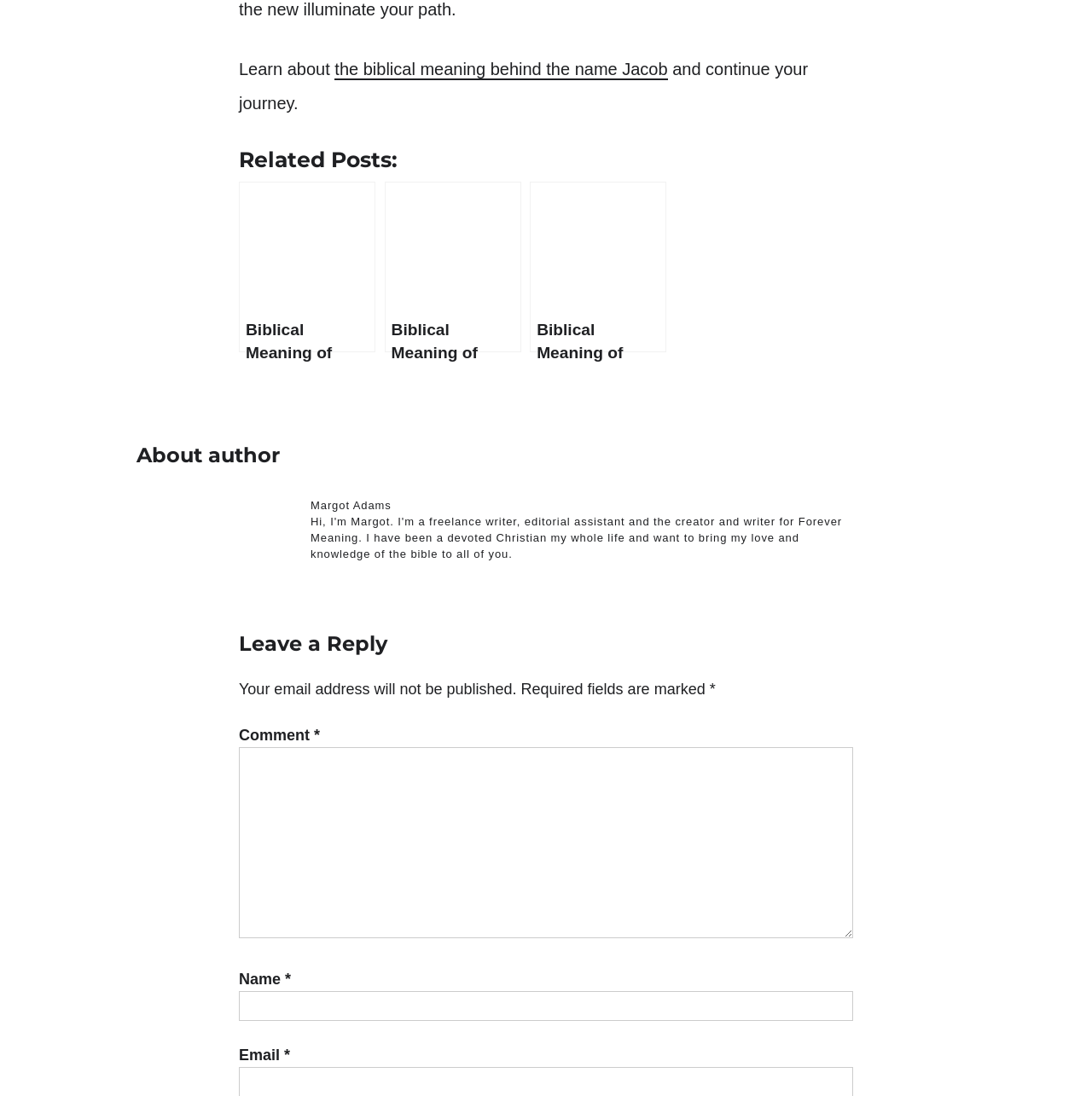Provide the bounding box coordinates of the HTML element described by the text: "Best Hookup Chats". The coordinates should be in the format [left, top, right, bottom] with values between 0 and 1.

None